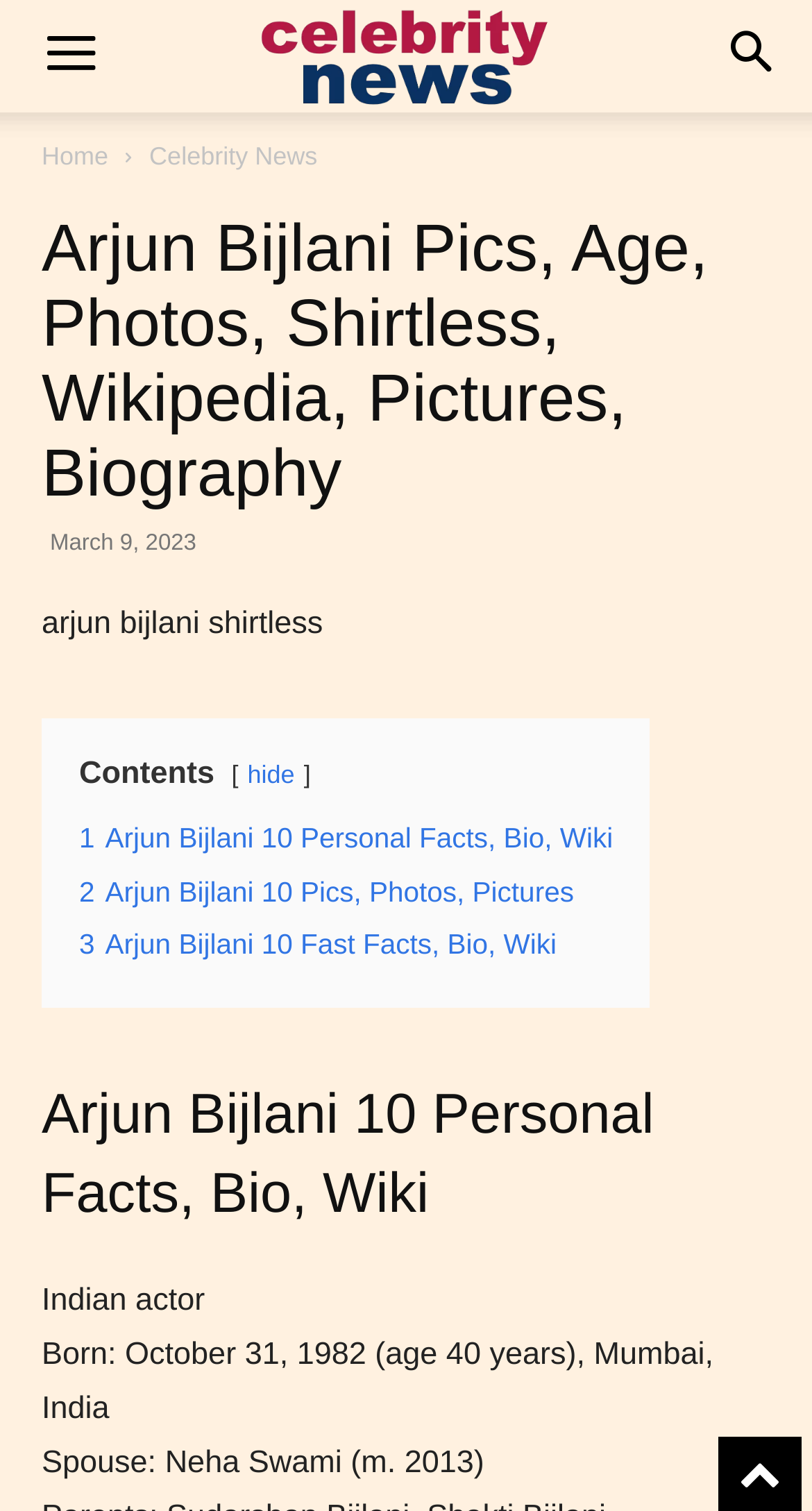What is the name of Arjun Bijlani's spouse?
Based on the content of the image, thoroughly explain and answer the question.

I found the answer by reading the biography section of the webpage, where it says 'Spouse: Neha Swami (m. 2013)'.